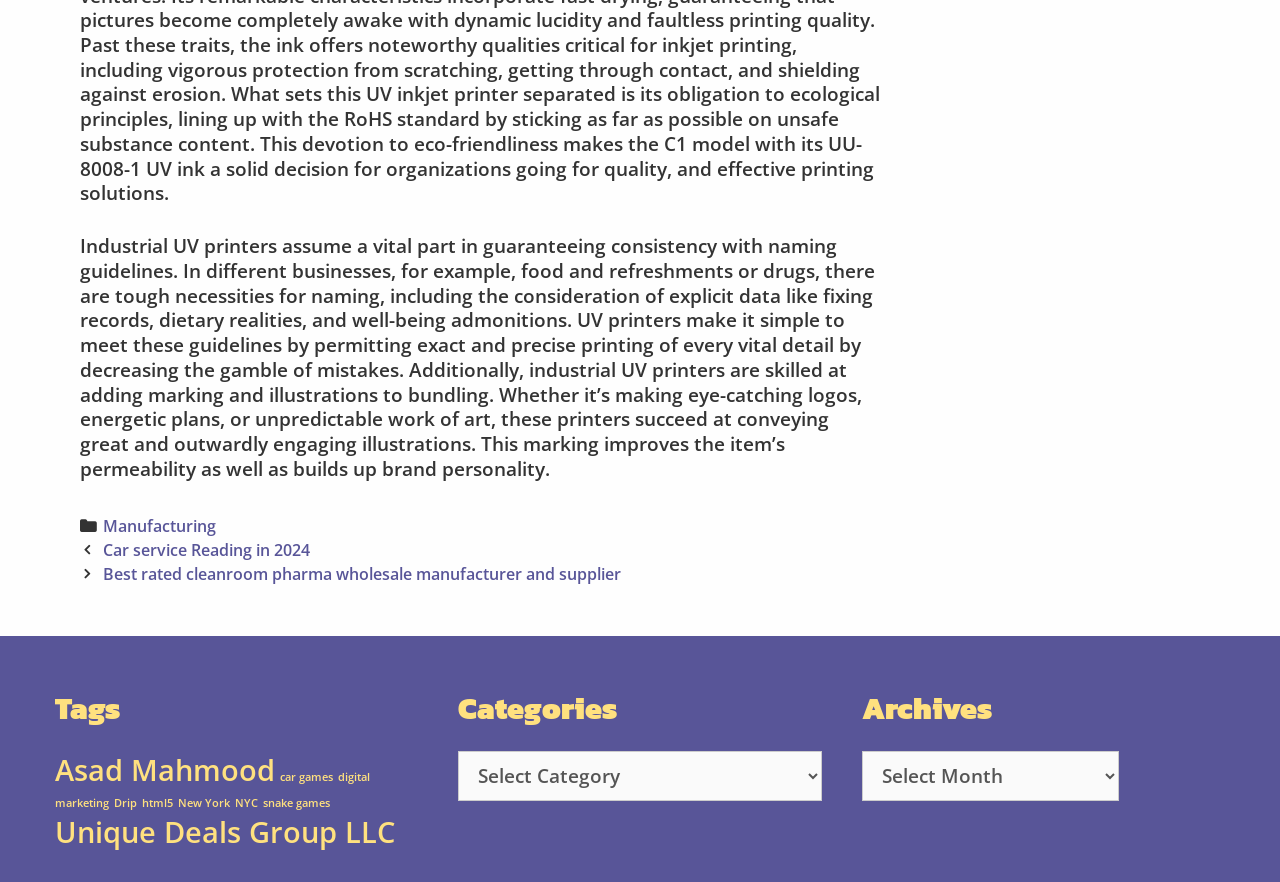Please respond in a single word or phrase: 
What is the main topic of the webpage?

Industrial UV printers